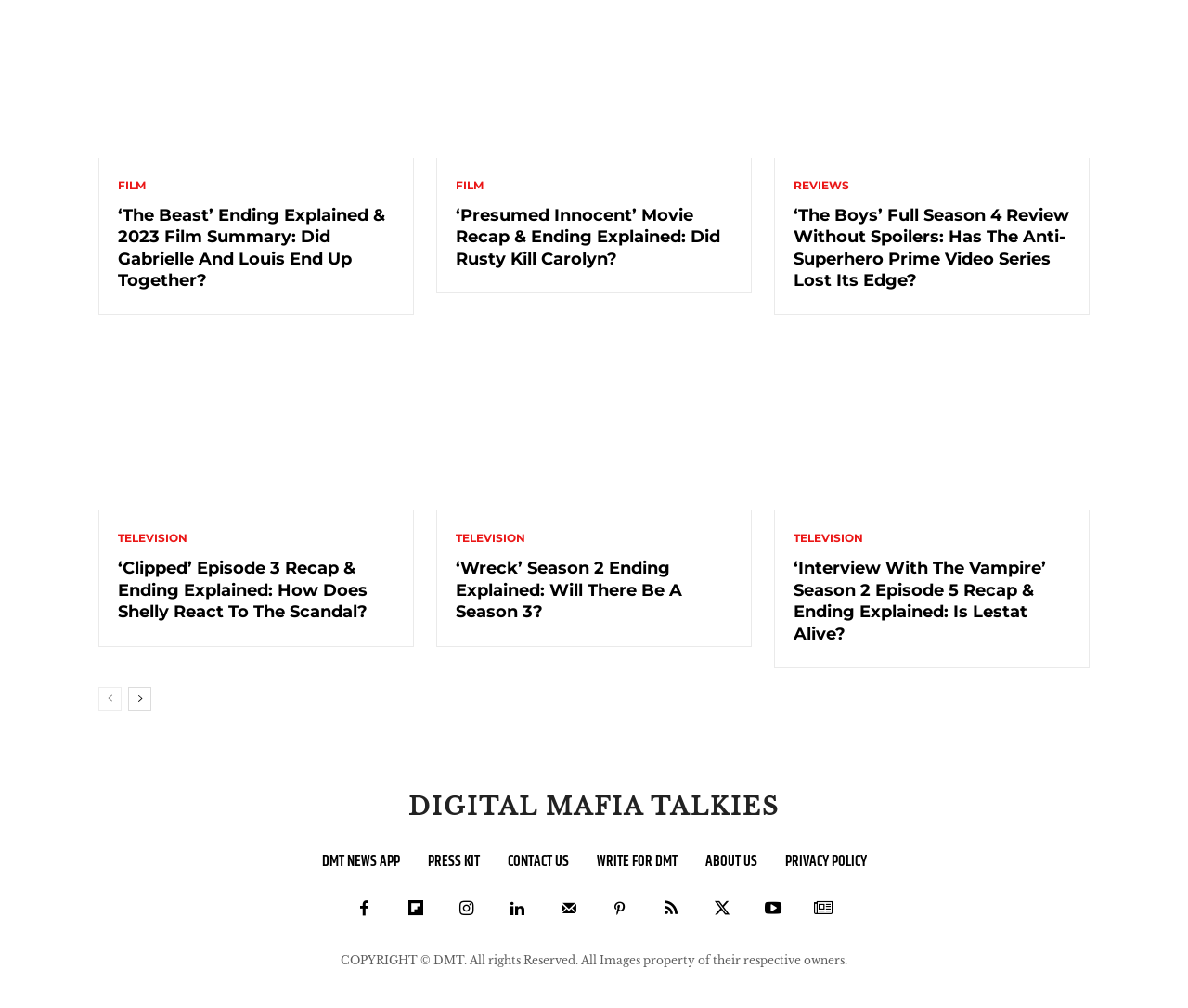Determine the bounding box coordinates of the section I need to click to execute the following instruction: "Read the review of 'The Boys' season 4". Provide the coordinates as four float numbers between 0 and 1, i.e., [left, top, right, bottom].

[0.668, 0.203, 0.9, 0.288]